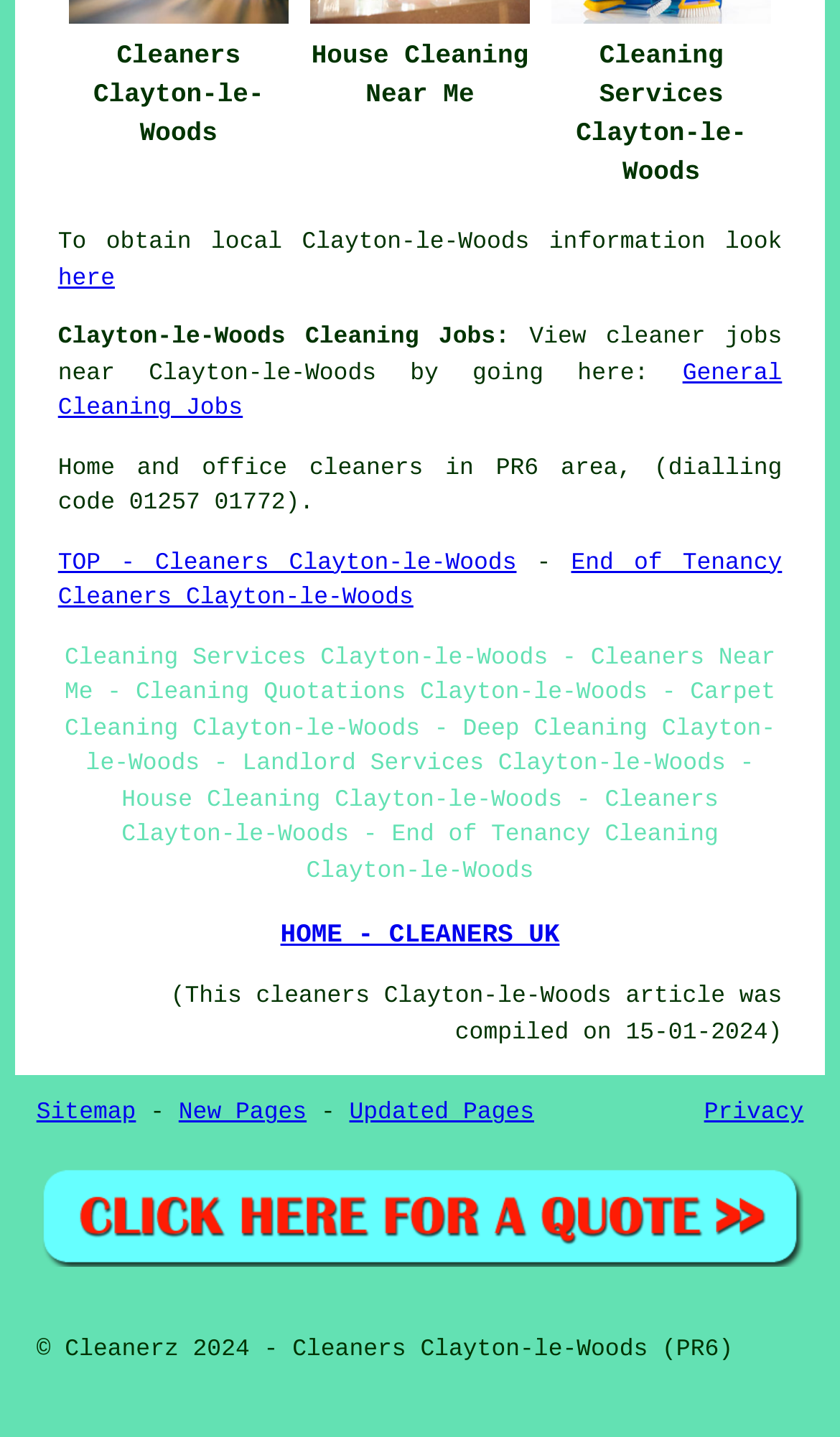Give a one-word or phrase response to the following question: When was the cleaners Clayton-le-Woods article compiled?

15-01-2024